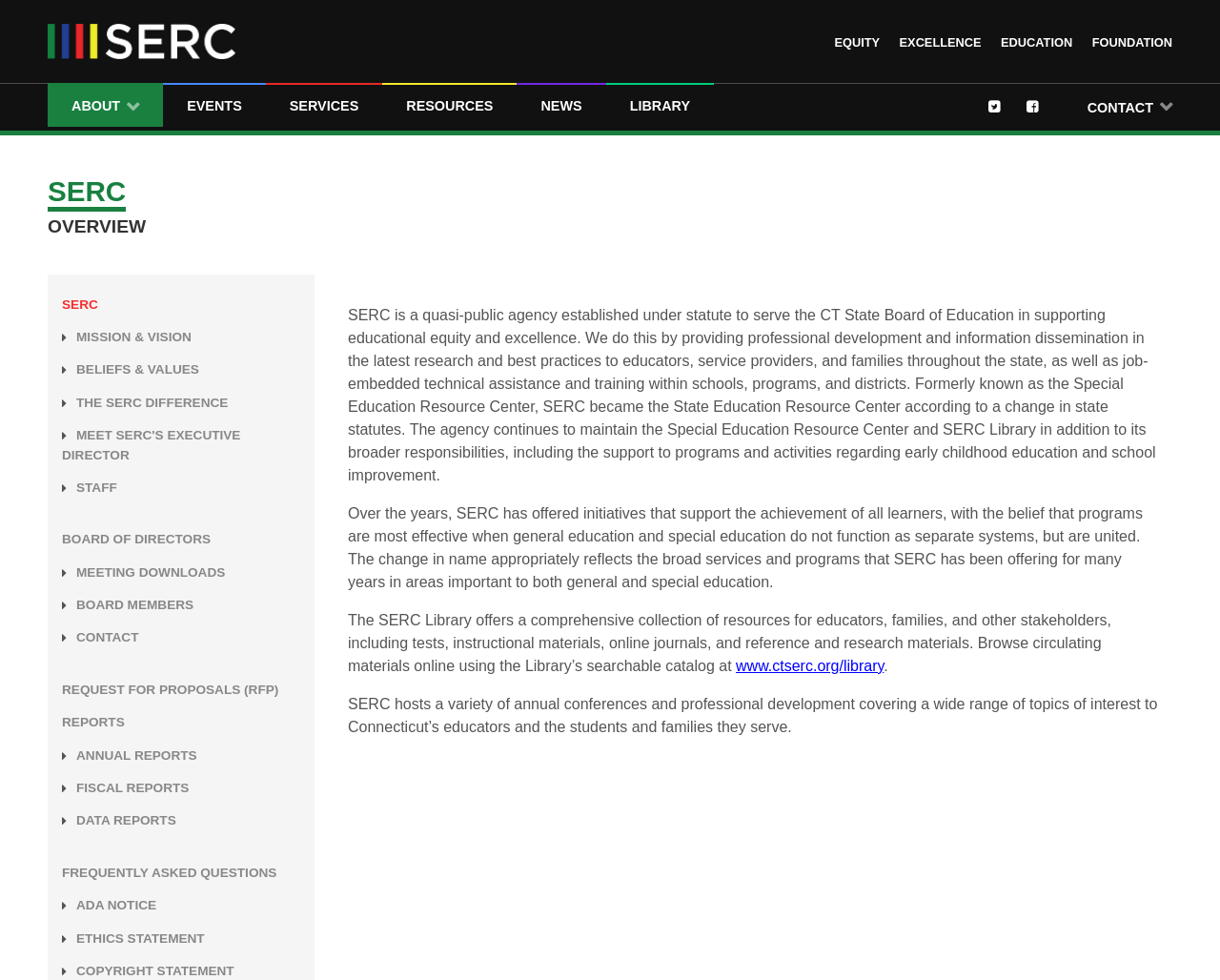Please identify the bounding box coordinates of the element on the webpage that should be clicked to follow this instruction: "Read about SERC's MISSION & VISION". The bounding box coordinates should be given as four float numbers between 0 and 1, formatted as [left, top, right, bottom].

[0.062, 0.33, 0.157, 0.358]